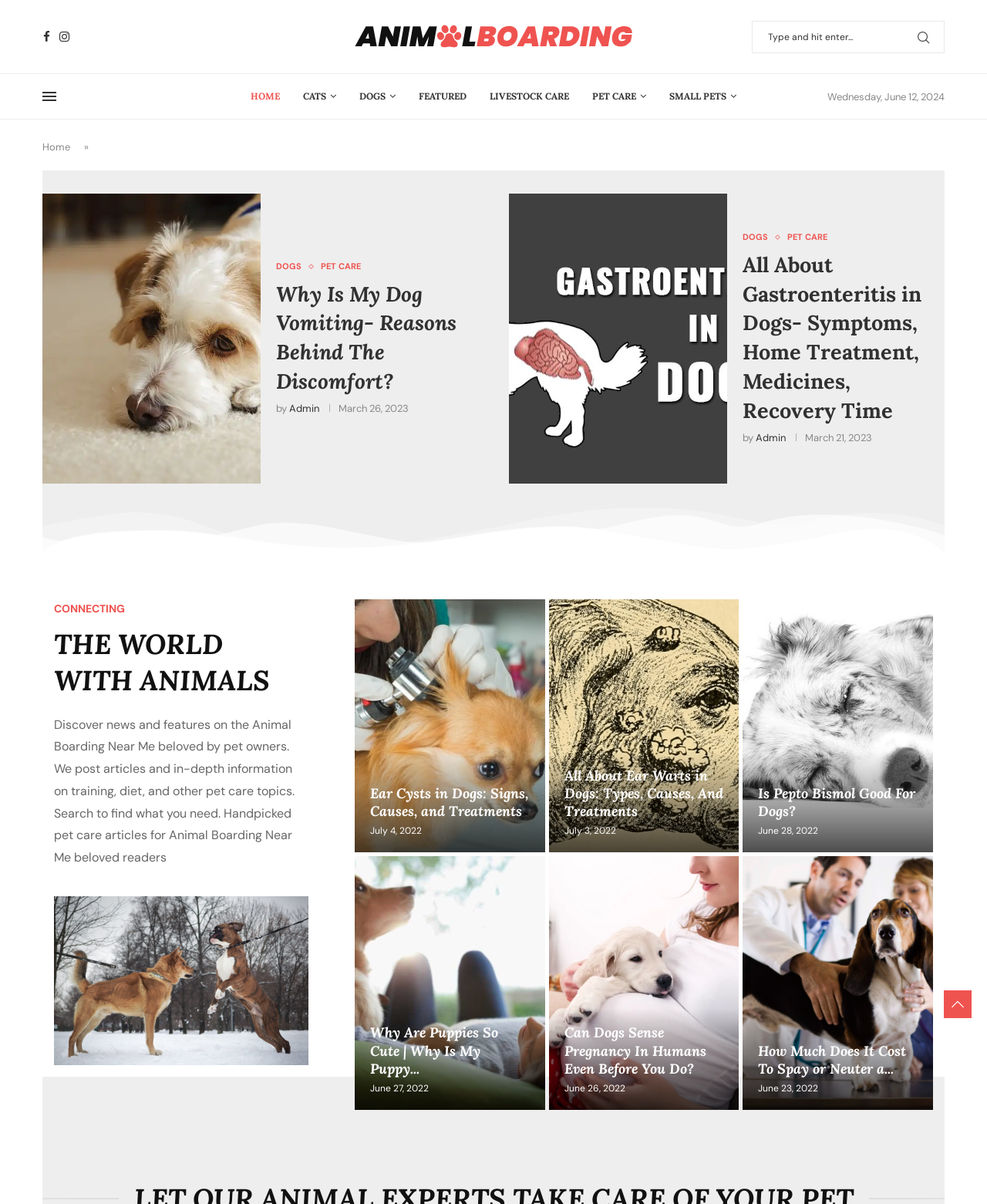Please identify the bounding box coordinates of the element's region that needs to be clicked to fulfill the following instruction: "Read the article about dog vomiting". The bounding box coordinates should consist of four float numbers between 0 and 1, i.e., [left, top, right, bottom].

[0.043, 0.161, 0.264, 0.401]